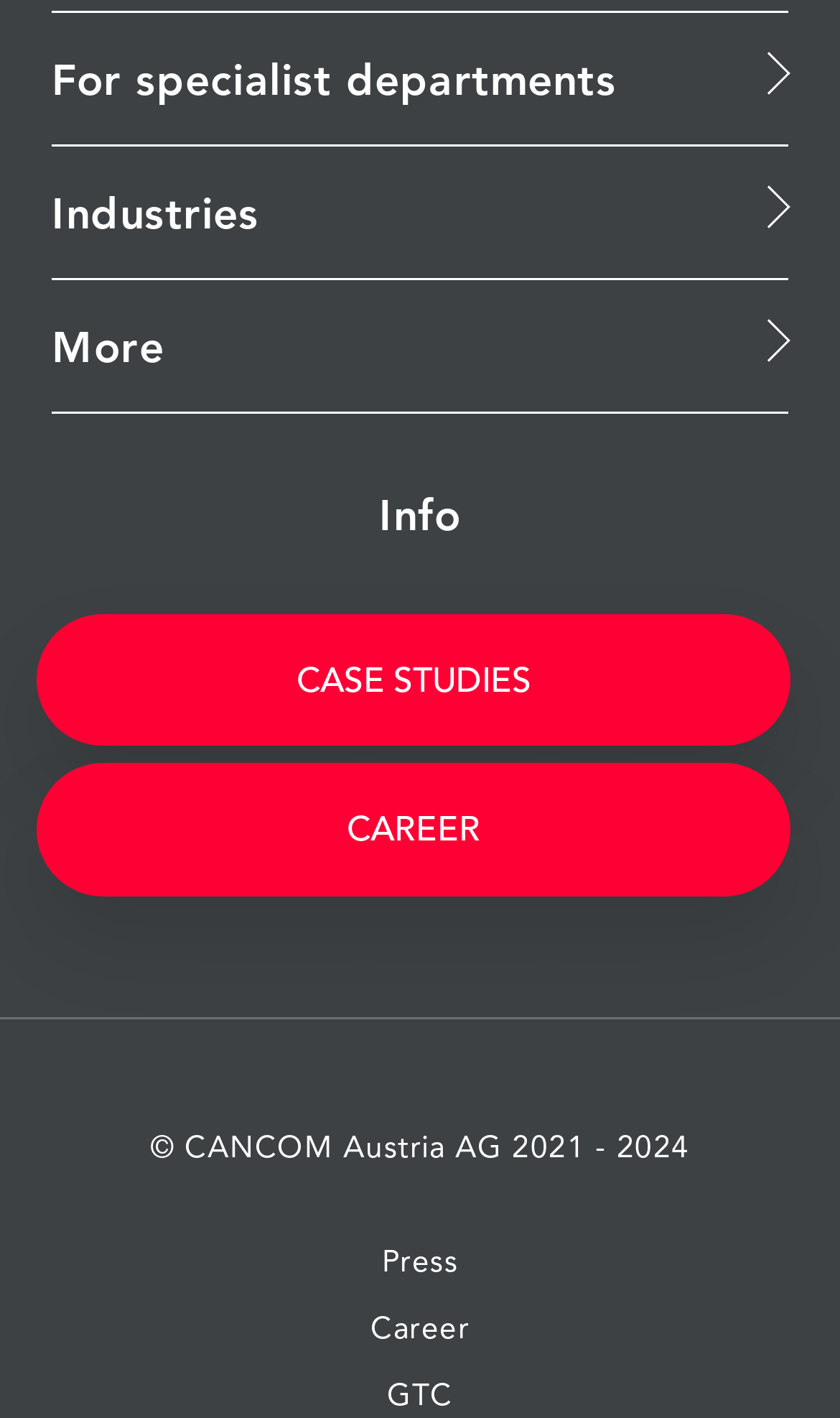Identify the bounding box coordinates of the clickable region necessary to fulfill the following instruction: "Learn about Finance". The bounding box coordinates should be four float numbers between 0 and 1, i.e., [left, top, right, bottom].

[0.062, 0.196, 0.938, 0.226]